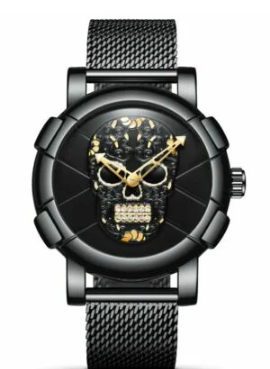Answer the question with a brief word or phrase:
What material is the watch's band made of?

Mesh